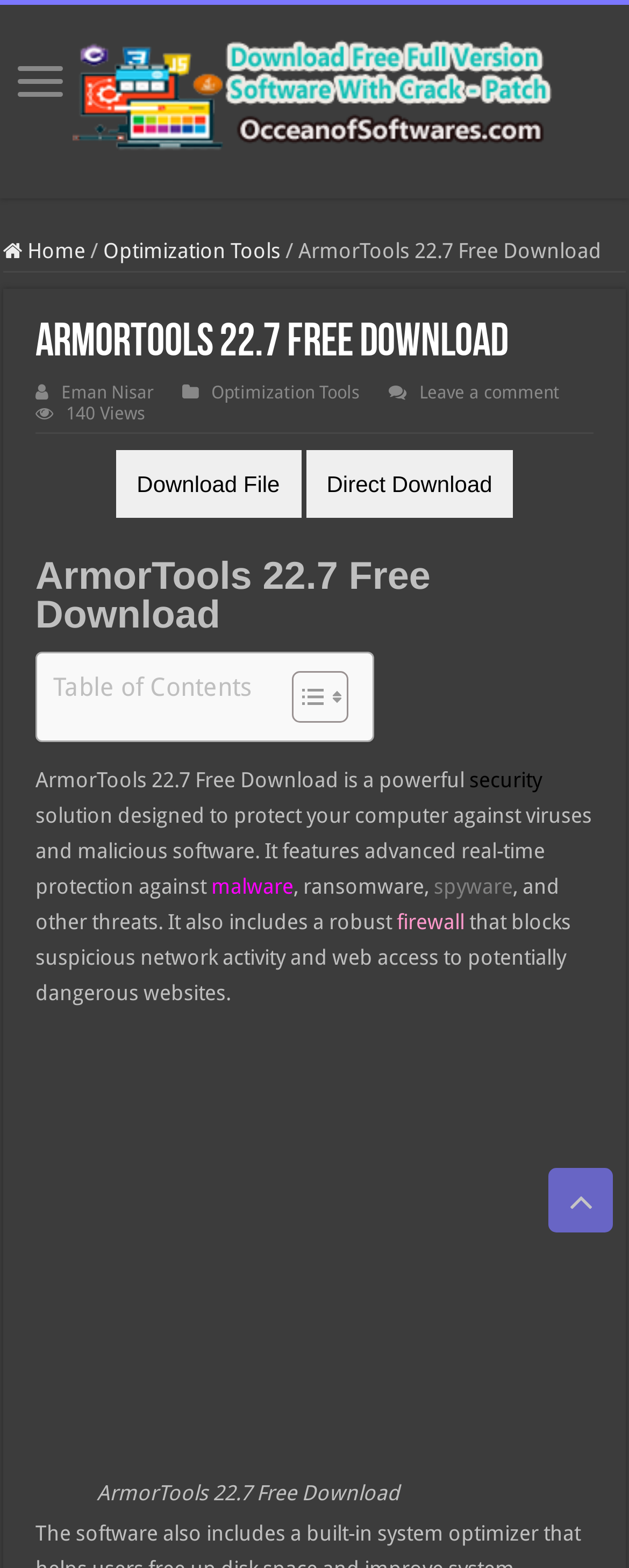Determine the bounding box coordinates of the clickable region to carry out the instruction: "Click on the 'Leave a comment' link".

[0.667, 0.244, 0.89, 0.257]